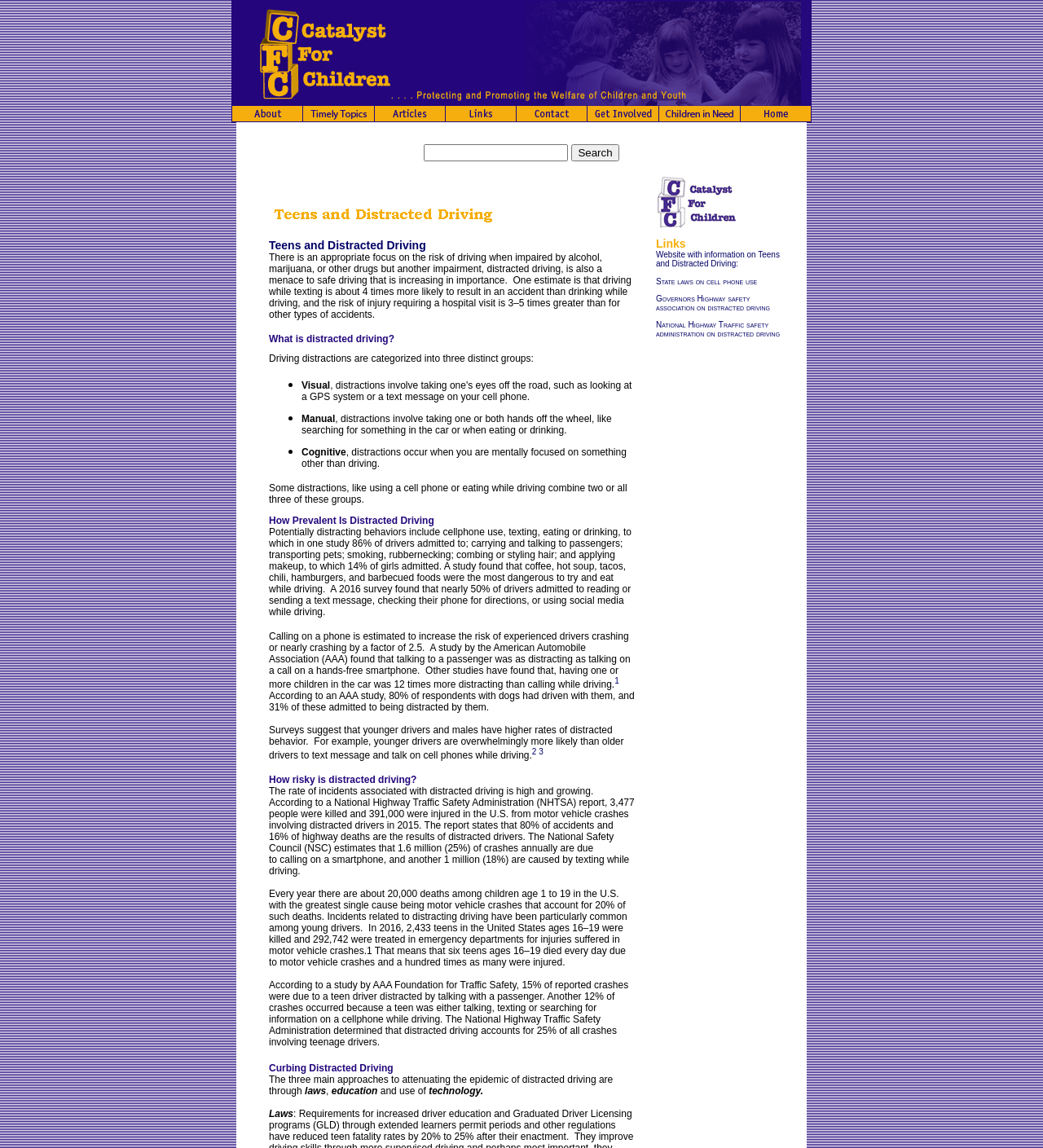Locate the bounding box coordinates of the clickable region necessary to complete the following instruction: "Click the 'Search' button". Provide the coordinates in the format of four float numbers between 0 and 1, i.e., [left, top, right, bottom].

[0.548, 0.126, 0.593, 0.141]